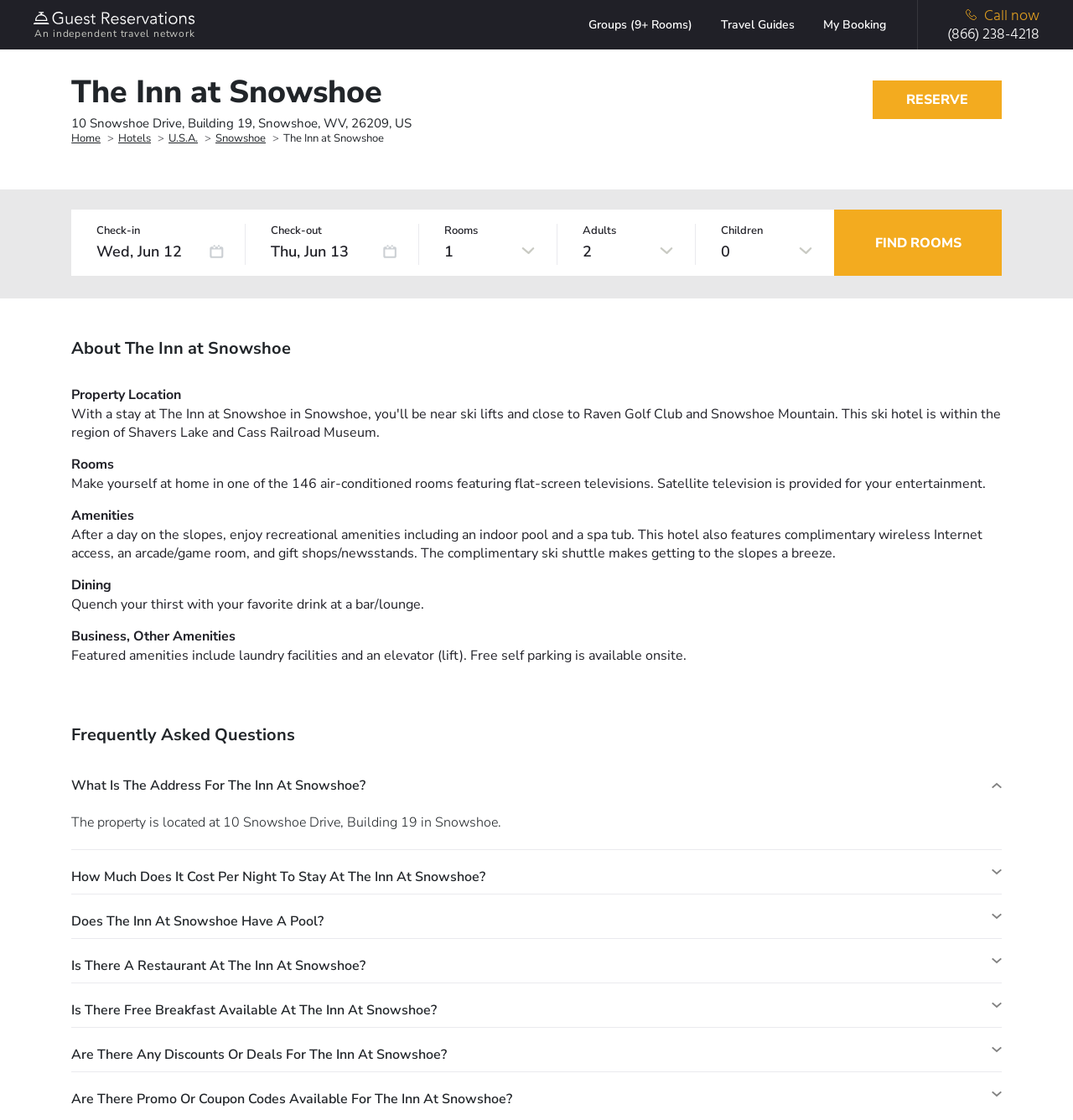Determine the bounding box coordinates for the UI element with the following description: "Find Rooms". The coordinates should be four float numbers between 0 and 1, represented as [left, top, right, bottom].

[0.777, 0.187, 0.934, 0.246]